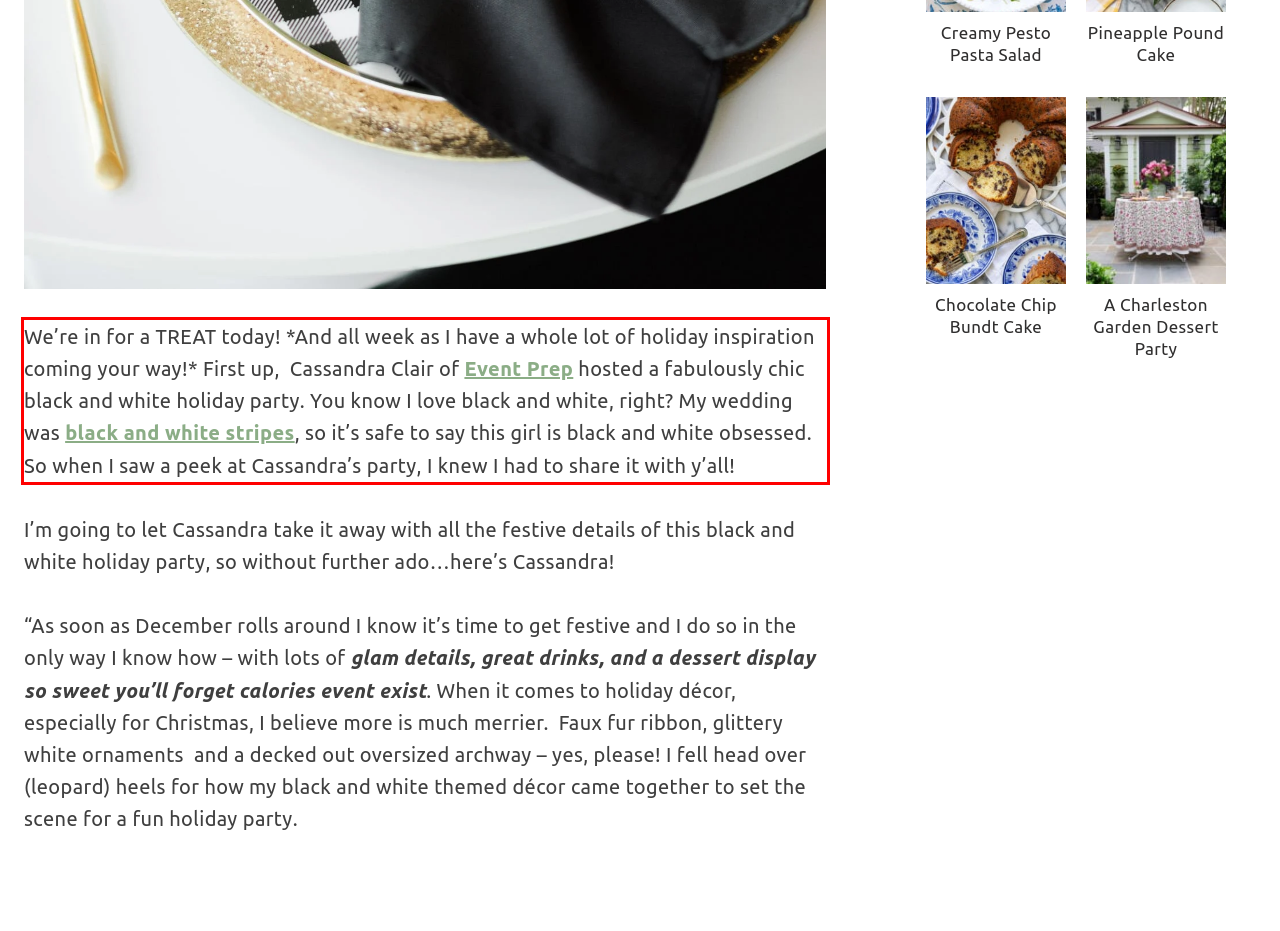In the screenshot of the webpage, find the red bounding box and perform OCR to obtain the text content restricted within this red bounding box.

We’re in for a TREAT today! *And all week as I have a whole lot of holiday inspiration coming your way!* First up, Cassandra Clair of Event Prep hosted a fabulously chic black and white holiday party. You know I love black and white, right? My wedding was black and white stripes, so it’s safe to say this girl is black and white obsessed. So when I saw a peek at Cassandra’s party, I knew I had to share it with y’all!